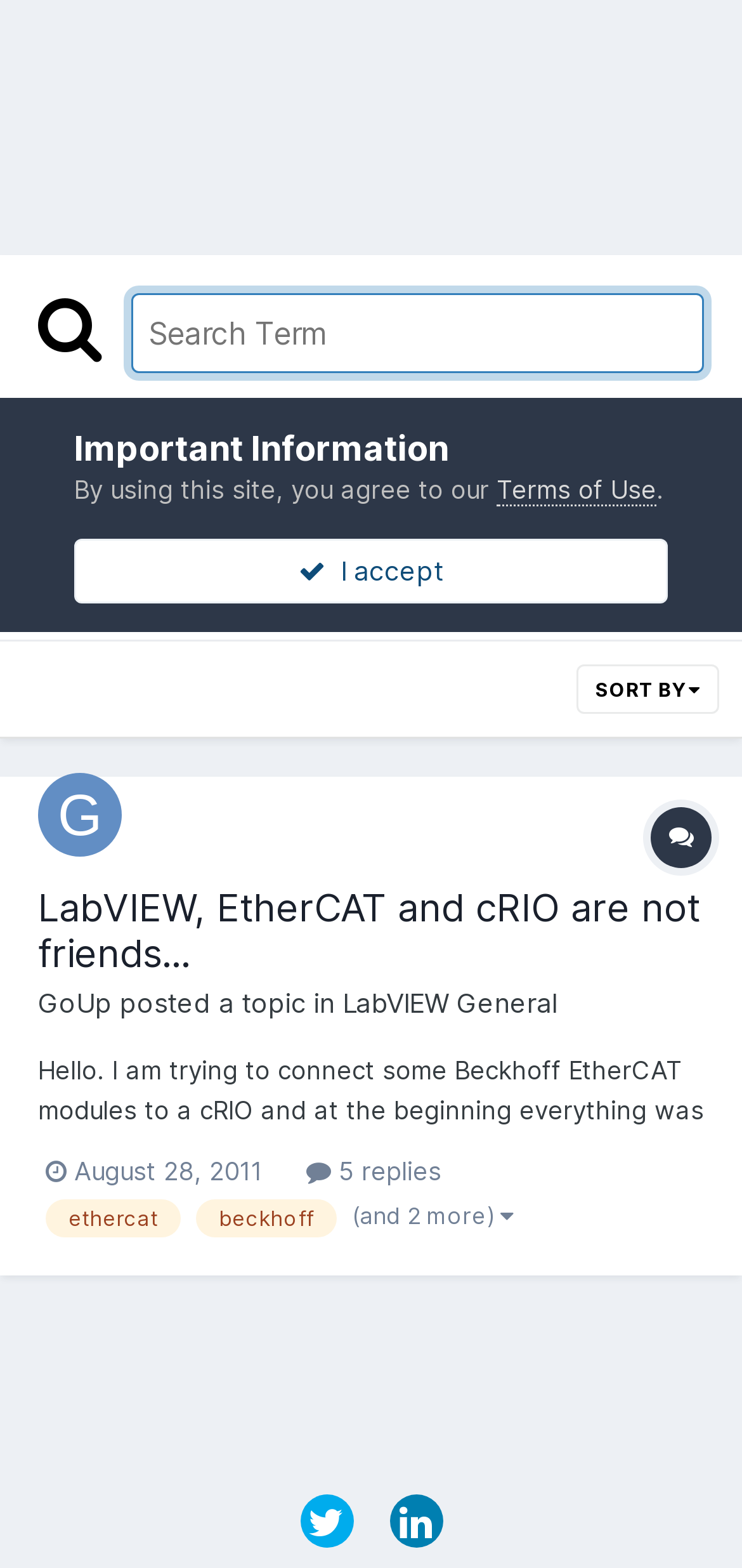Find the bounding box coordinates for the UI element whose description is: "name="q" placeholder="Search Term"". The coordinates should be four float numbers between 0 and 1, in the format [left, top, right, bottom].

[0.177, 0.186, 0.949, 0.237]